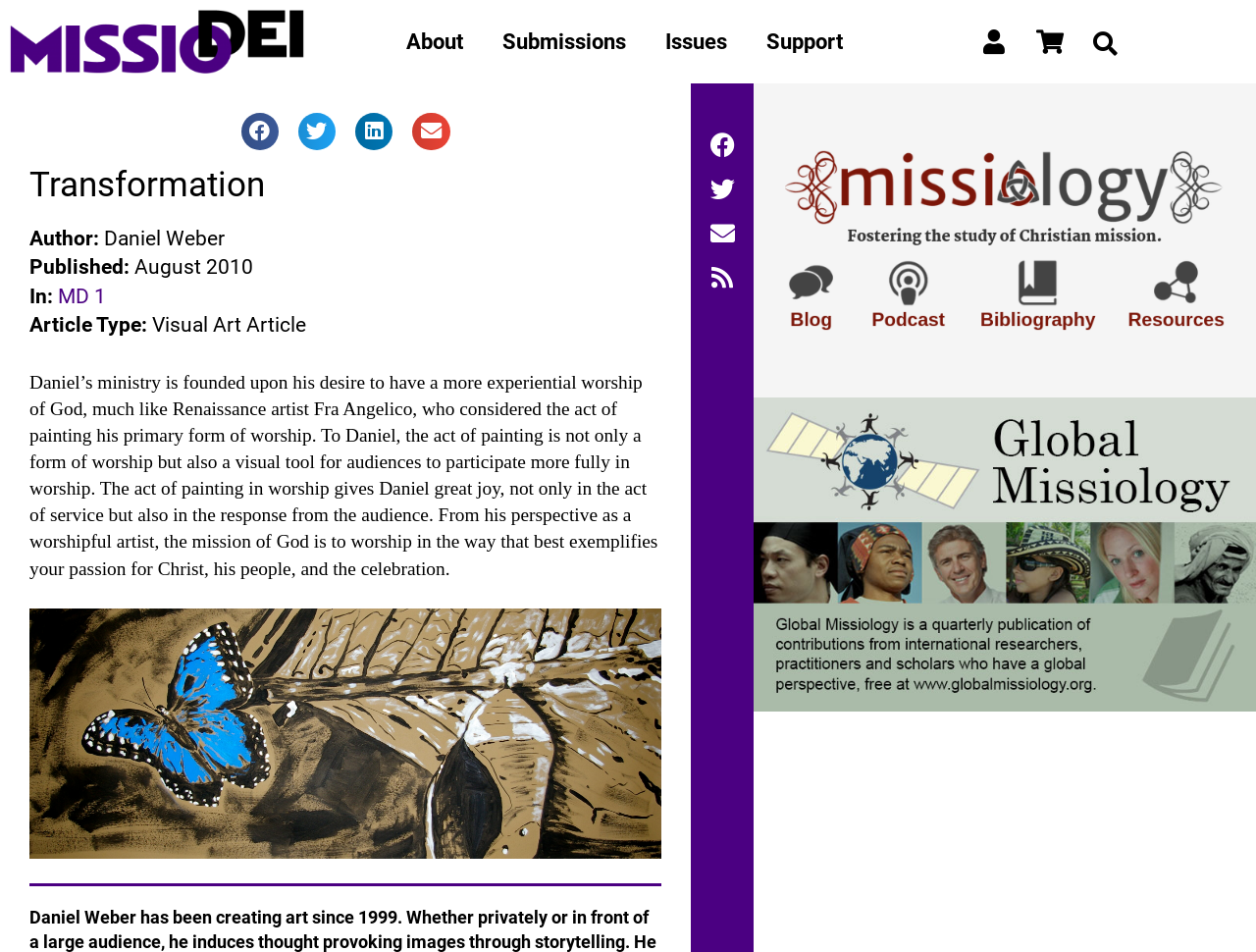Find the bounding box coordinates of the element to click in order to complete the given instruction: "Search for something."

[0.87, 0.031, 0.998, 0.058]